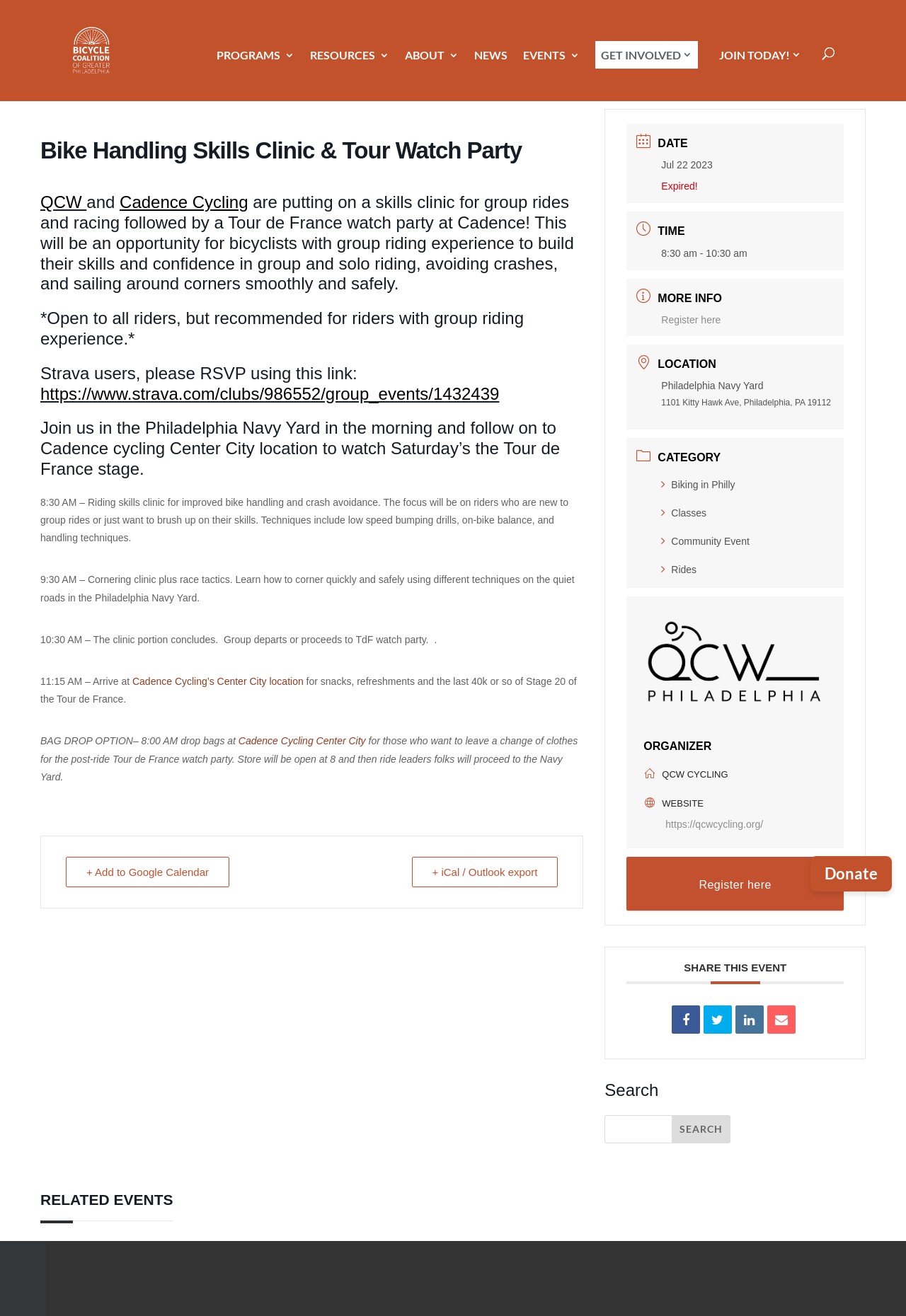What time does the clinic portion conclude?
Use the image to answer the question with a single word or phrase.

10:30 AM